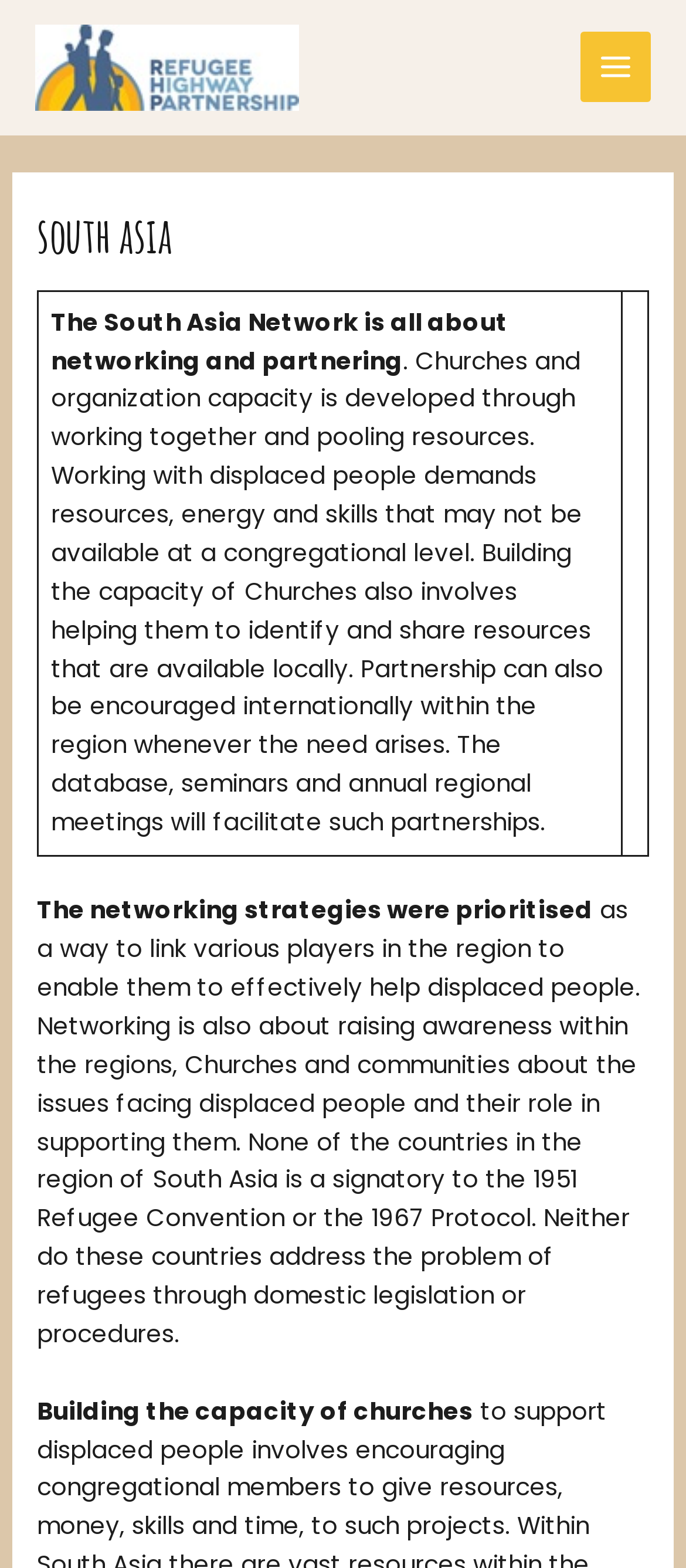Provide a thorough description of this webpage.

The webpage is about the Refugee Highway Partnership, specifically focusing on its efforts in South Asia. At the top left, there is a link to the Refugee Highway Partnership, accompanied by an image with the same name. On the top right, there is a button labeled "MAIN MENU" with an image beside it.

Below the top section, there is a header with the title "South Asia" and a figure containing a table with a single row and two columns. The table cell on the left contains a lengthy text describing the South Asia Network's goals and strategies, including networking, partnering, and capacity building for churches and organizations to help displaced people. The table cell on the right is empty.

Underneath the table, there are three blocks of static text. The first block describes the prioritization of networking strategies to link players in the region and help displaced people. The second block explains the importance of raising awareness about the issues facing displaced people and the role of churches and communities in supporting them. It also mentions that countries in the South Asia region are not signatories to the 1951 Refugee Convention or the 1967 Protocol. The third block is a brief statement about building the capacity of churches.

Overall, the webpage appears to be an informational page about the Refugee Highway Partnership's work in South Asia, with a focus on networking, capacity building, and raising awareness about displaced people.